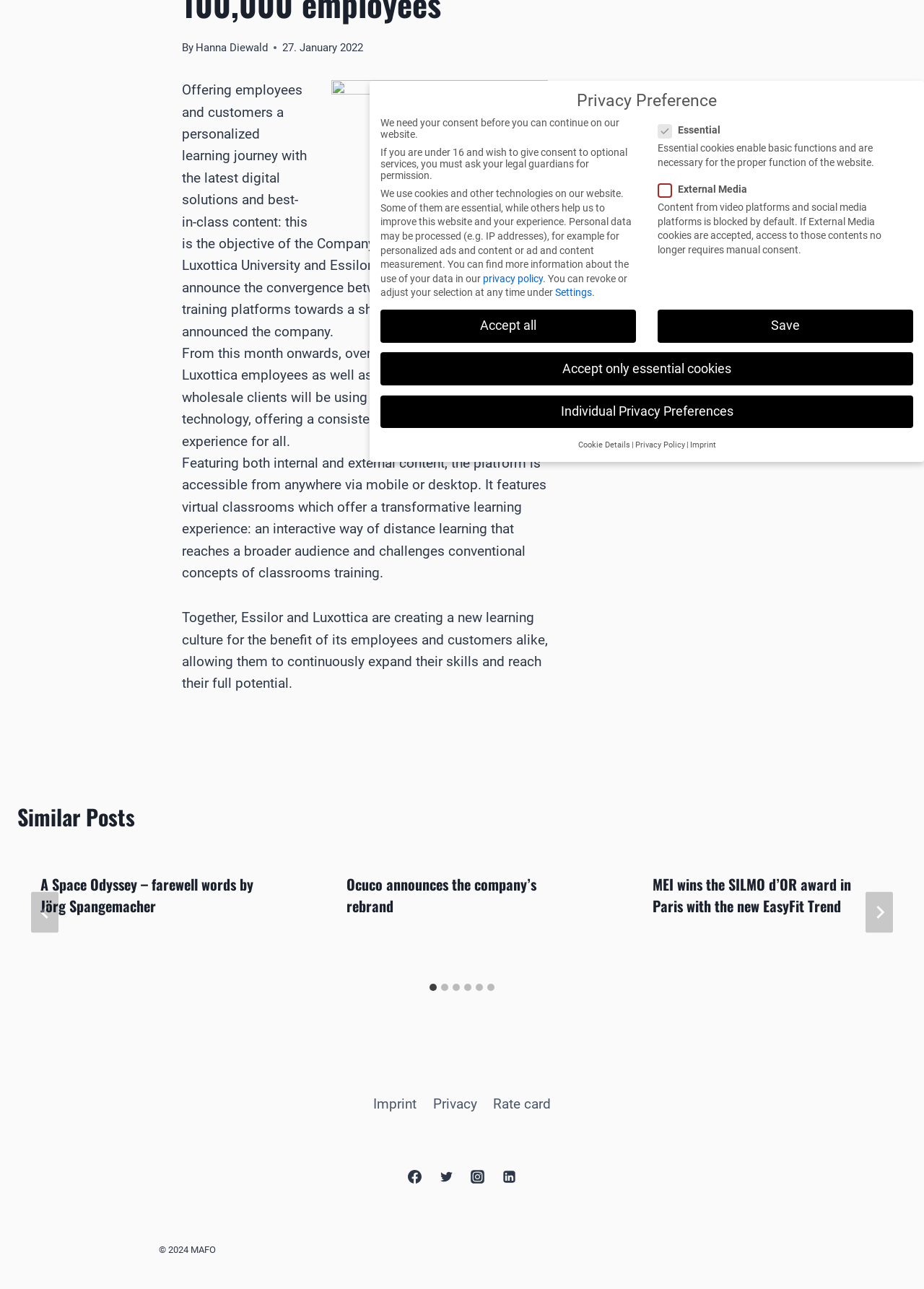Given the element description Instagram, identify the bounding box coordinates for the UI element on the webpage screenshot. The format should be (top-left x, top-left y, bottom-right x, bottom-right y), with values between 0 and 1.

[0.502, 0.902, 0.532, 0.923]